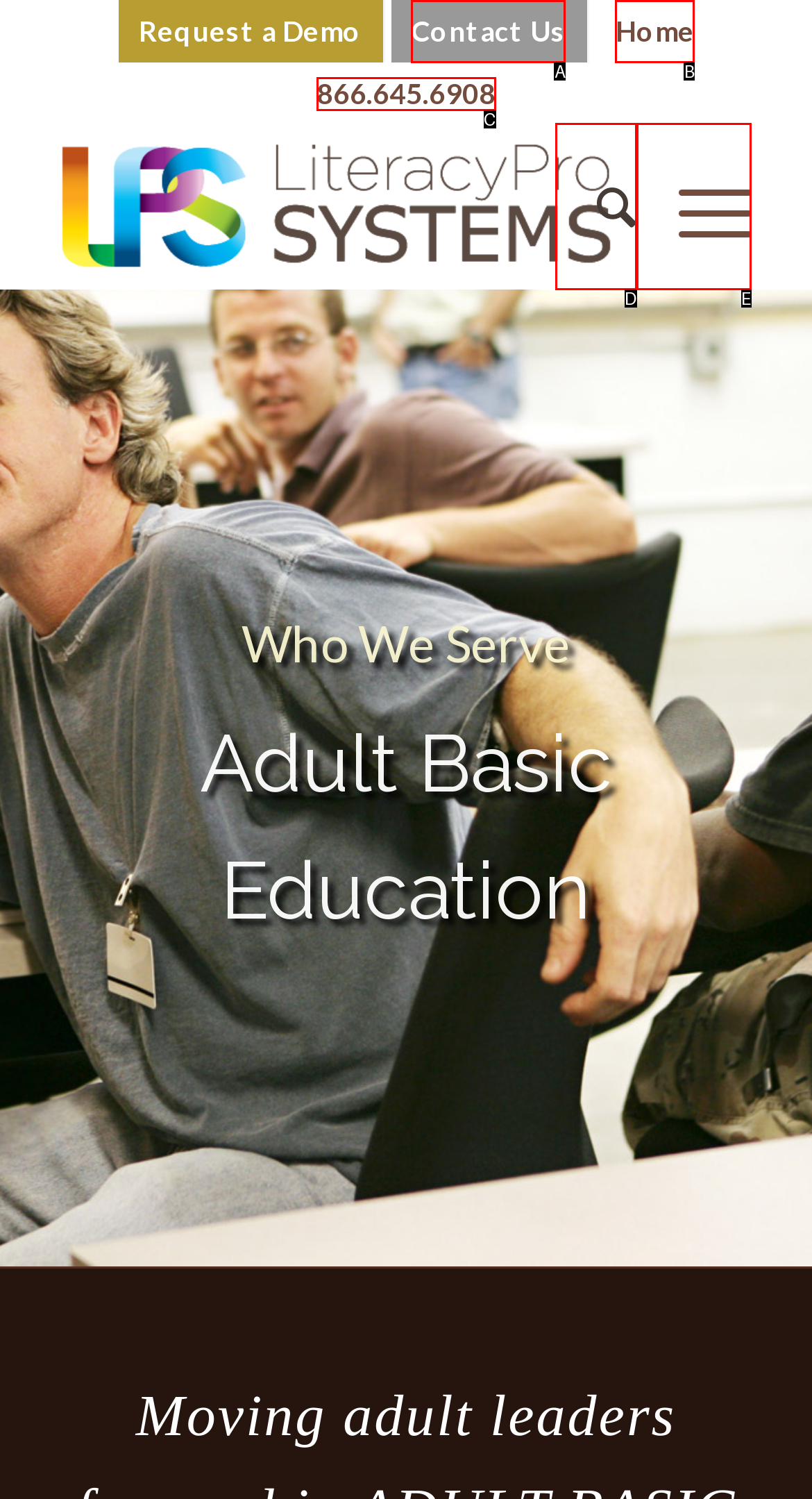From the provided choices, determine which option matches the description: Search. Respond with the letter of the correct choice directly.

D